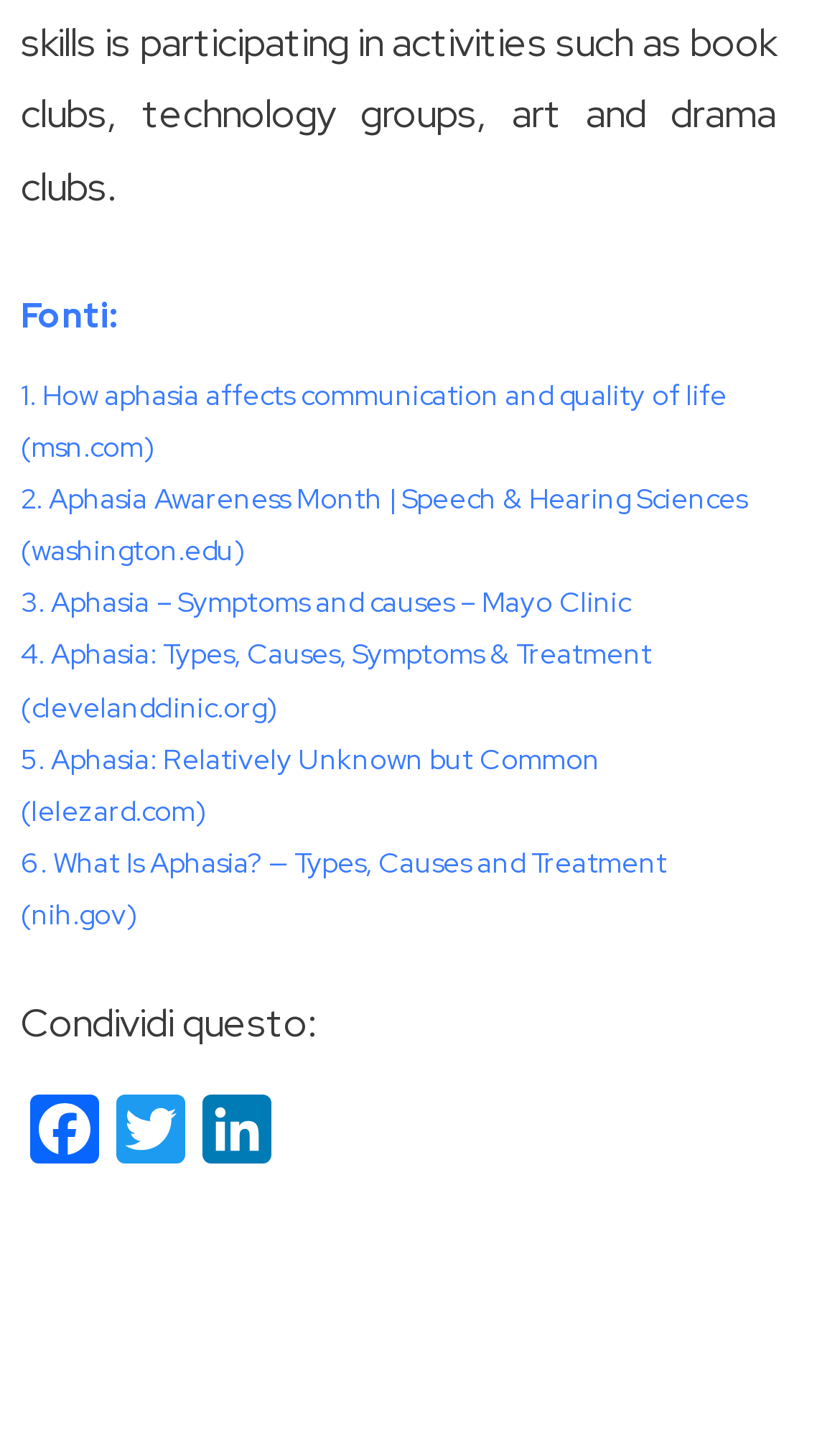Identify the bounding box of the HTML element described as: "Facebook".

[0.025, 0.762, 0.127, 0.818]